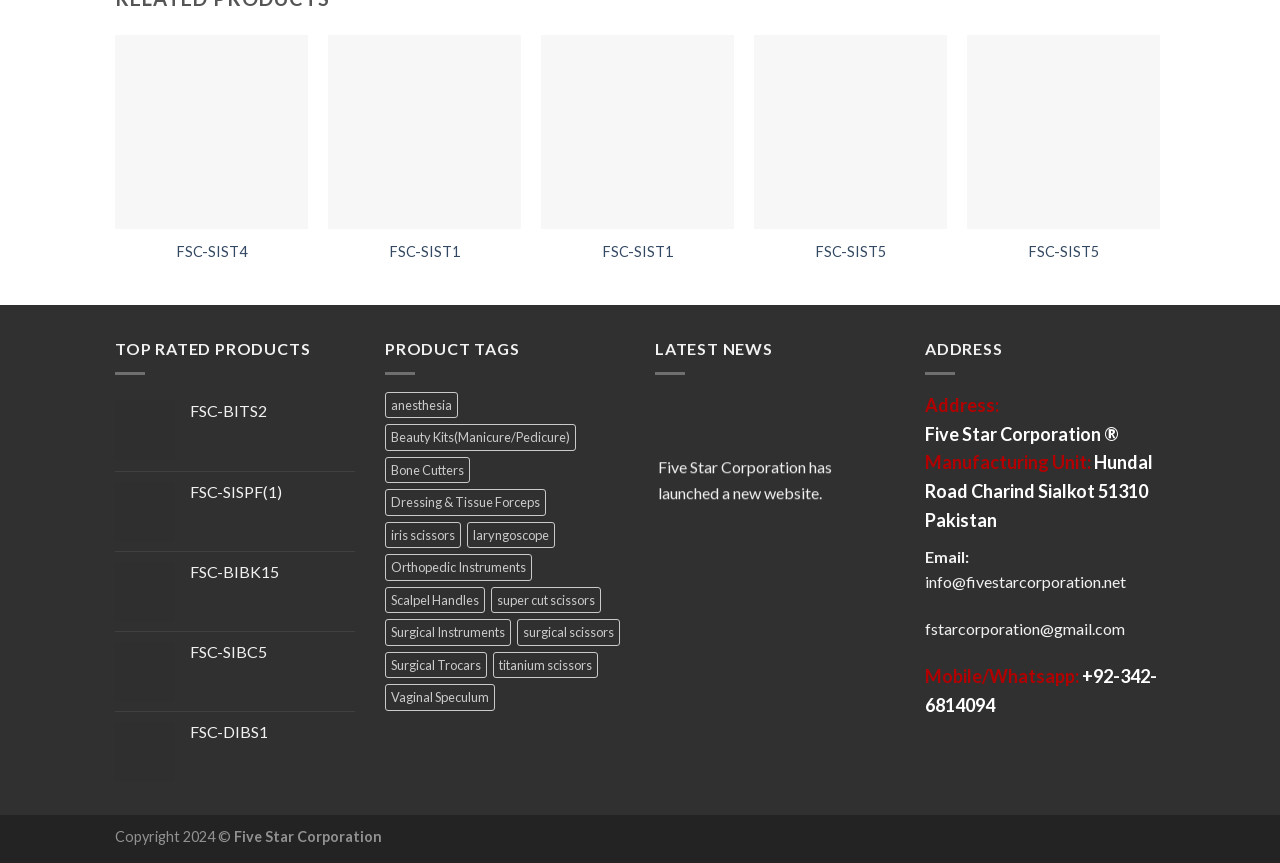Find the bounding box coordinates for the area you need to click to carry out the instruction: "Click on Facebook". The coordinates should be four float numbers between 0 and 1, indicated as [left, top, right, bottom].

None